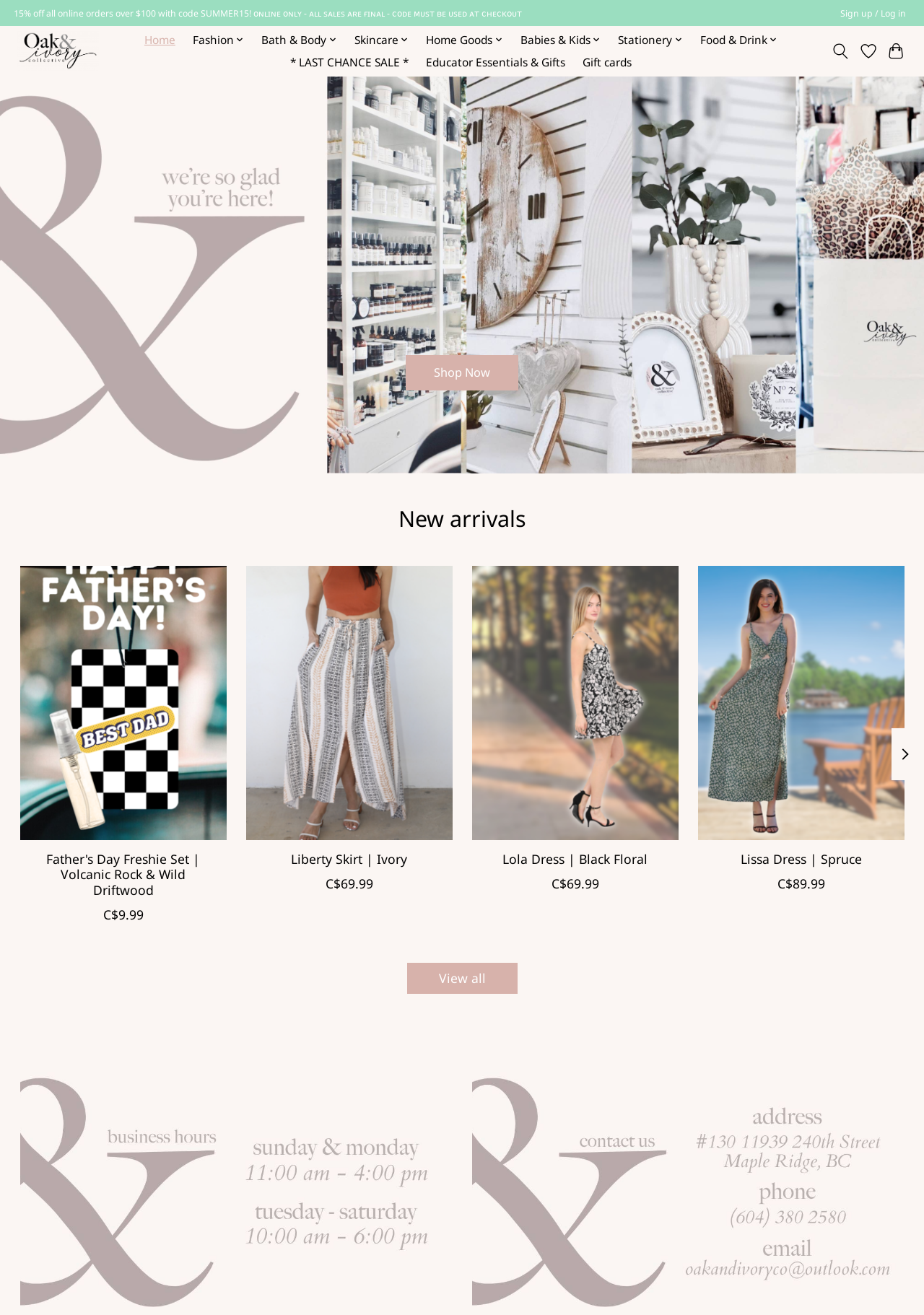Provide the bounding box coordinates of the HTML element described by the text: "Fashion". The coordinates should be in the format [left, top, right, bottom] with values between 0 and 1.

[0.203, 0.022, 0.27, 0.039]